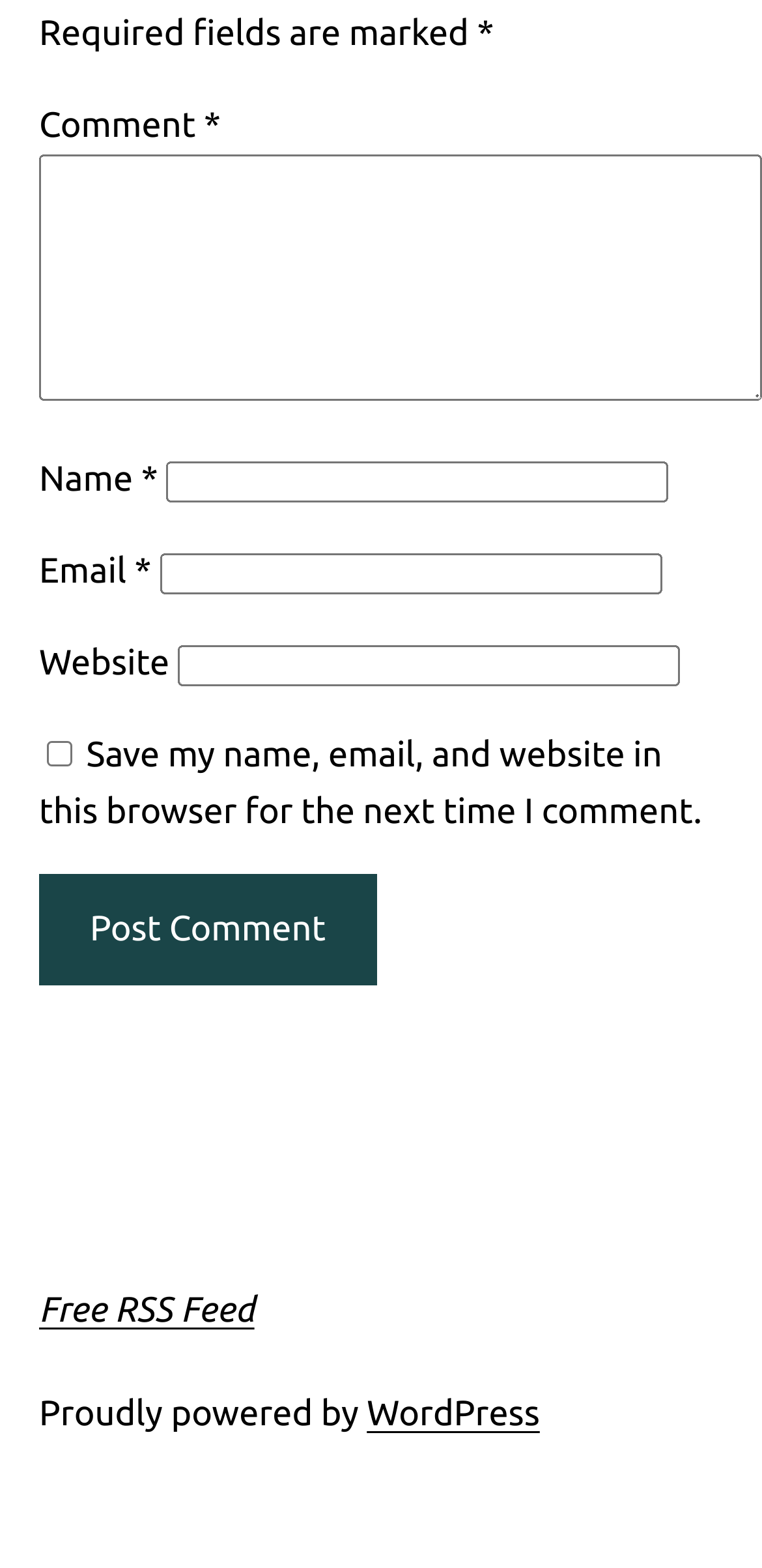What is the theme of the webpage?
Answer briefly with a single word or phrase based on the image.

Commenting system